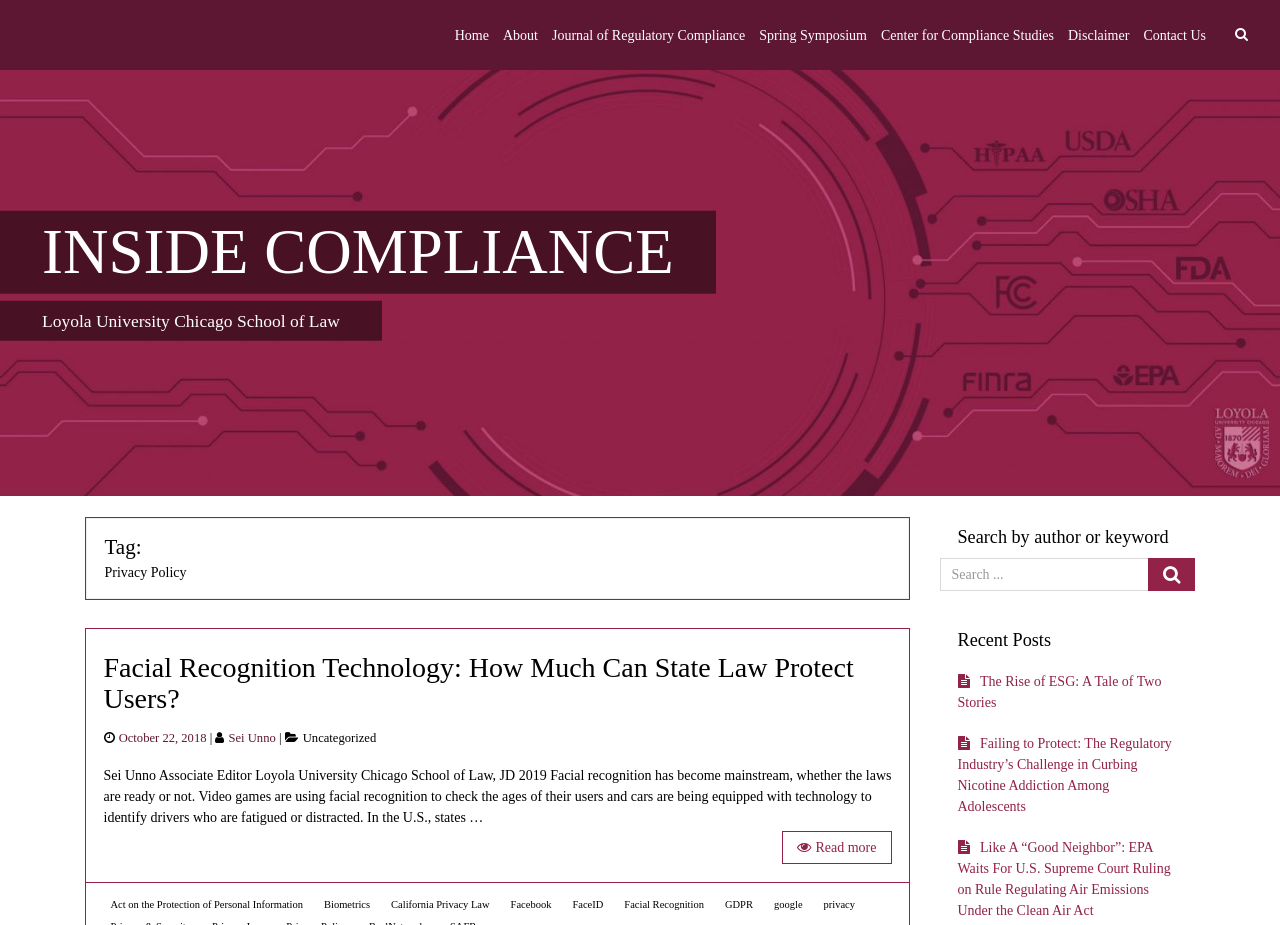Please provide the bounding box coordinates for the element that needs to be clicked to perform the instruction: "Click on Home". The coordinates must consist of four float numbers between 0 and 1, formatted as [left, top, right, bottom].

[0.355, 0.02, 0.382, 0.056]